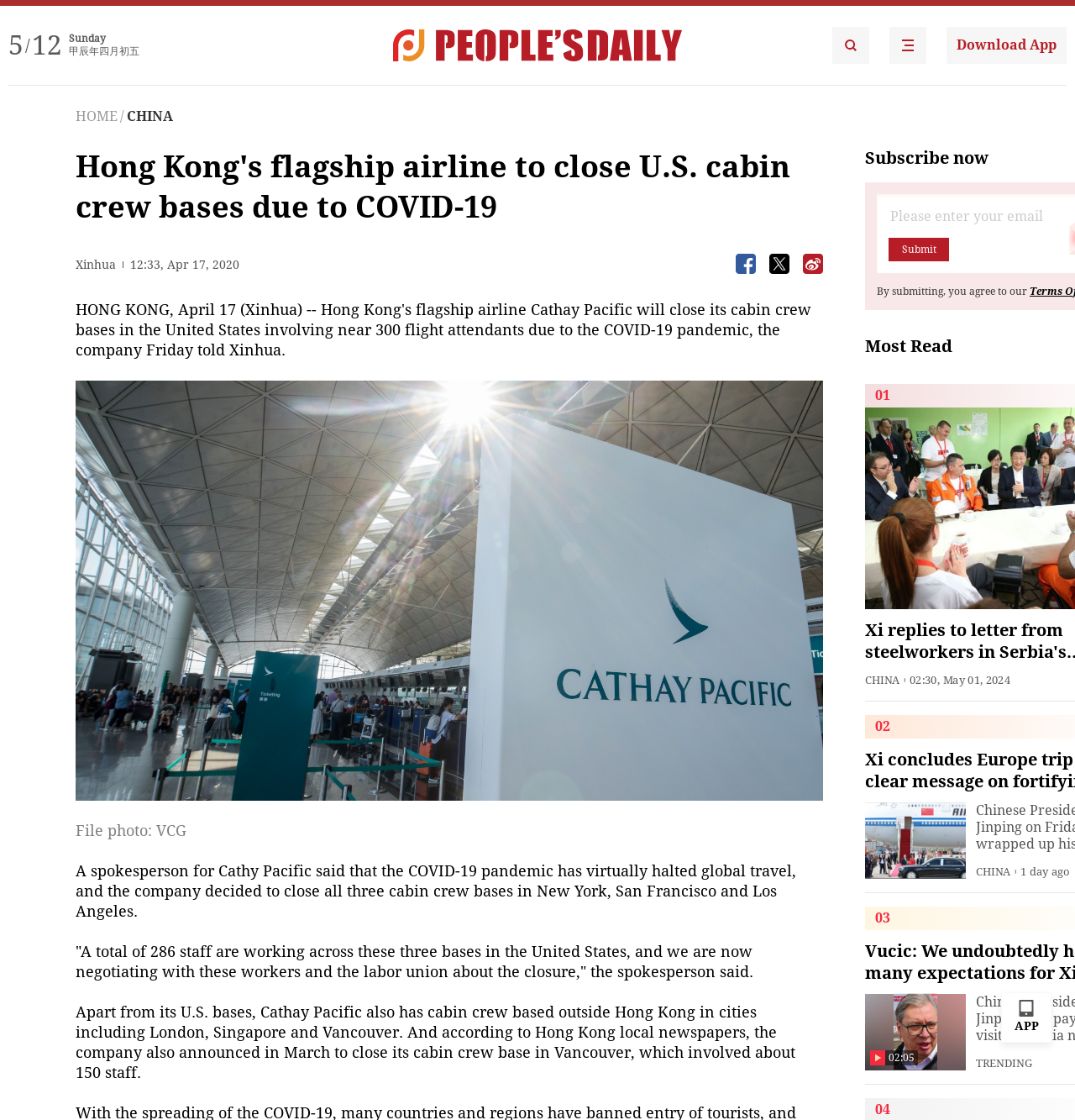Given the element description: "People's Daily Search Details", predict the bounding box coordinates of this UI element. The coordinates must be four float numbers between 0 and 1, given as [left, top, right, bottom].

[0.774, 0.024, 0.809, 0.057]